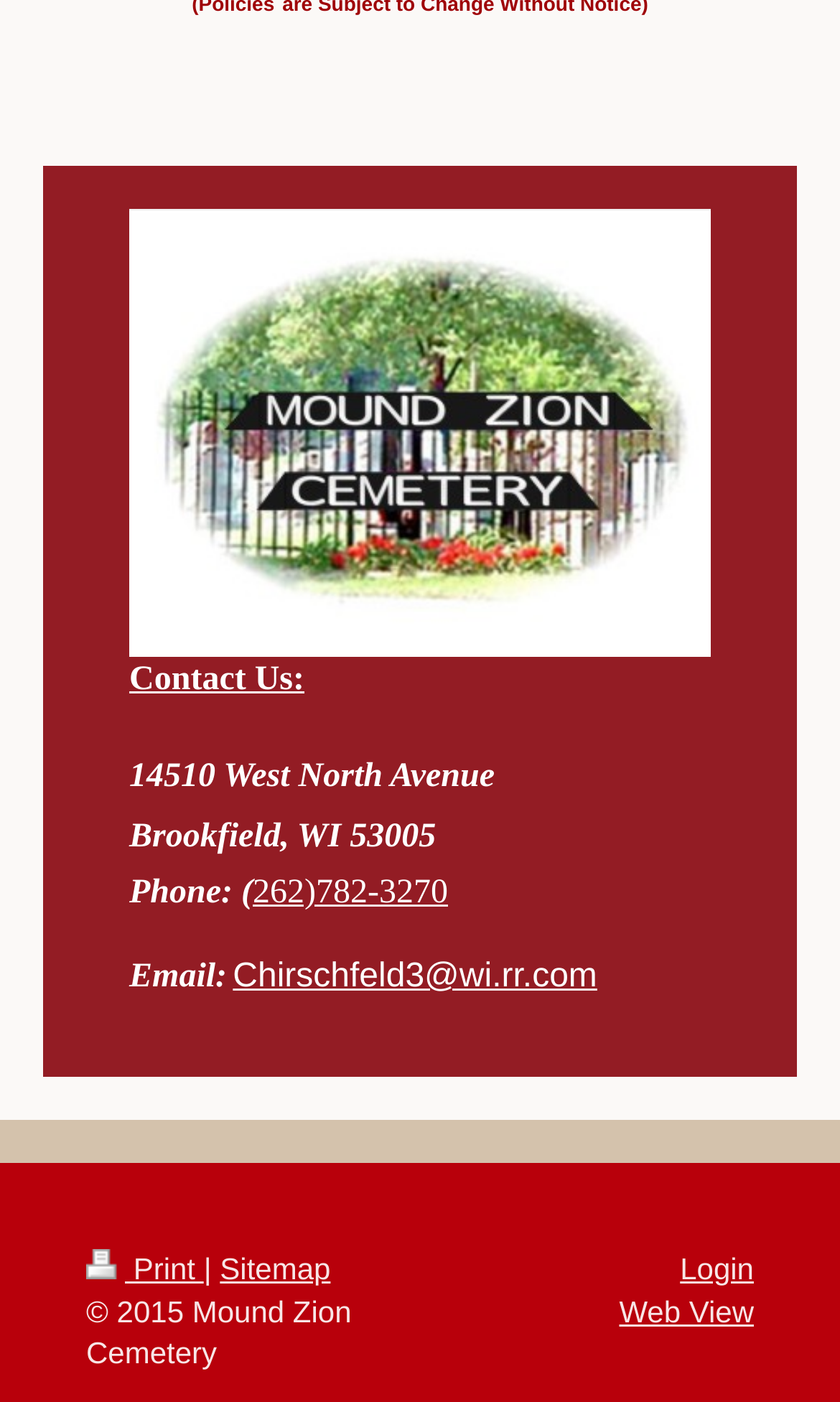Please provide a detailed answer to the question below by examining the image:
What is the cemetery's address?

I found the address by looking at the 'Contact Us' section, where it lists the street address, city, and zip code.